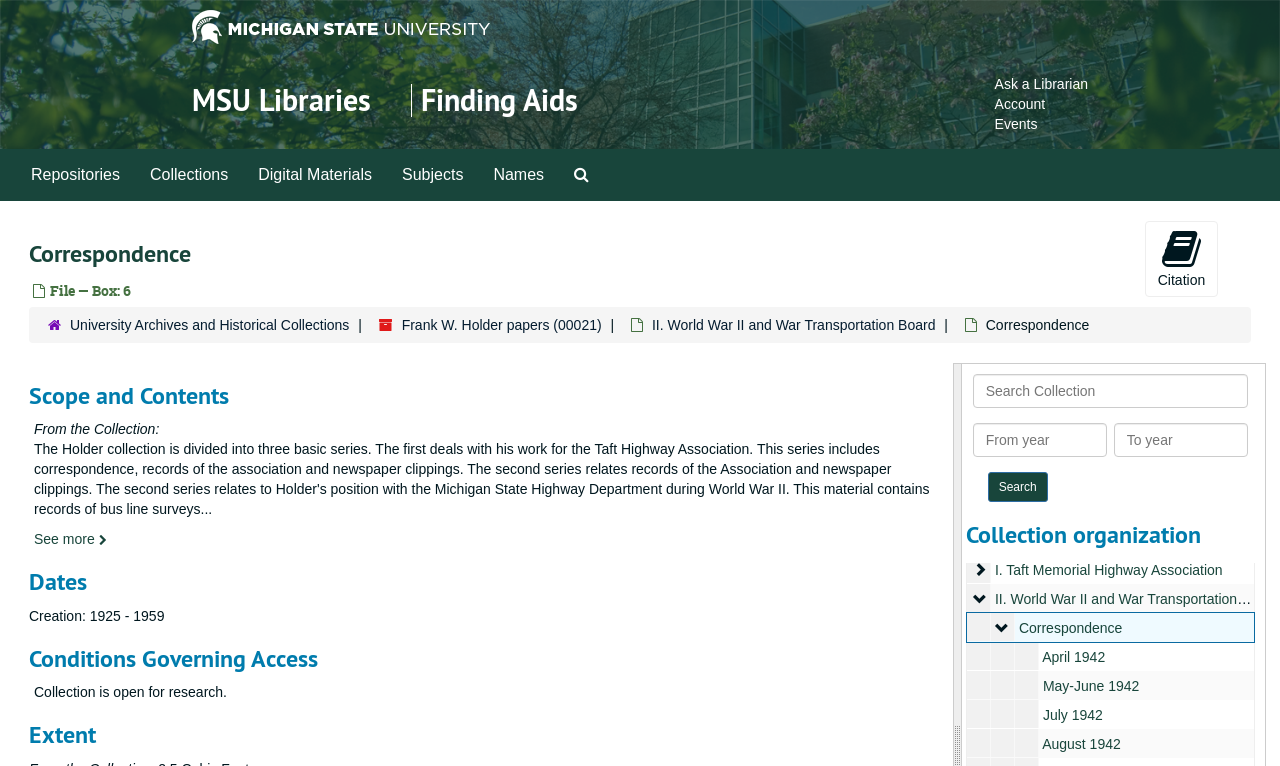Please identify the bounding box coordinates of the element I need to click to follow this instruction: "View the correspondence from August 1942".

[0.814, 0.961, 0.876, 0.982]